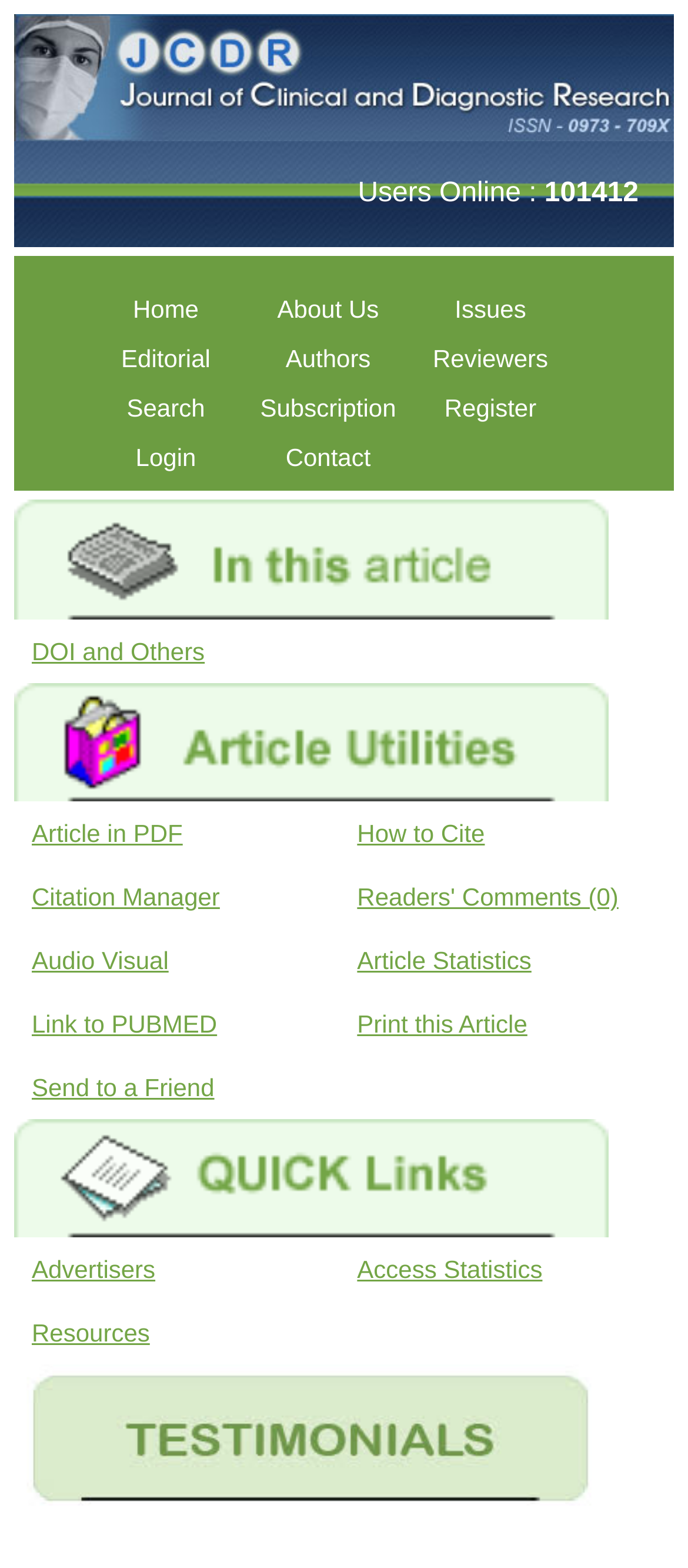Using the description "DOI and Others", locate and provide the bounding box of the UI element.

[0.021, 0.395, 0.482, 0.435]